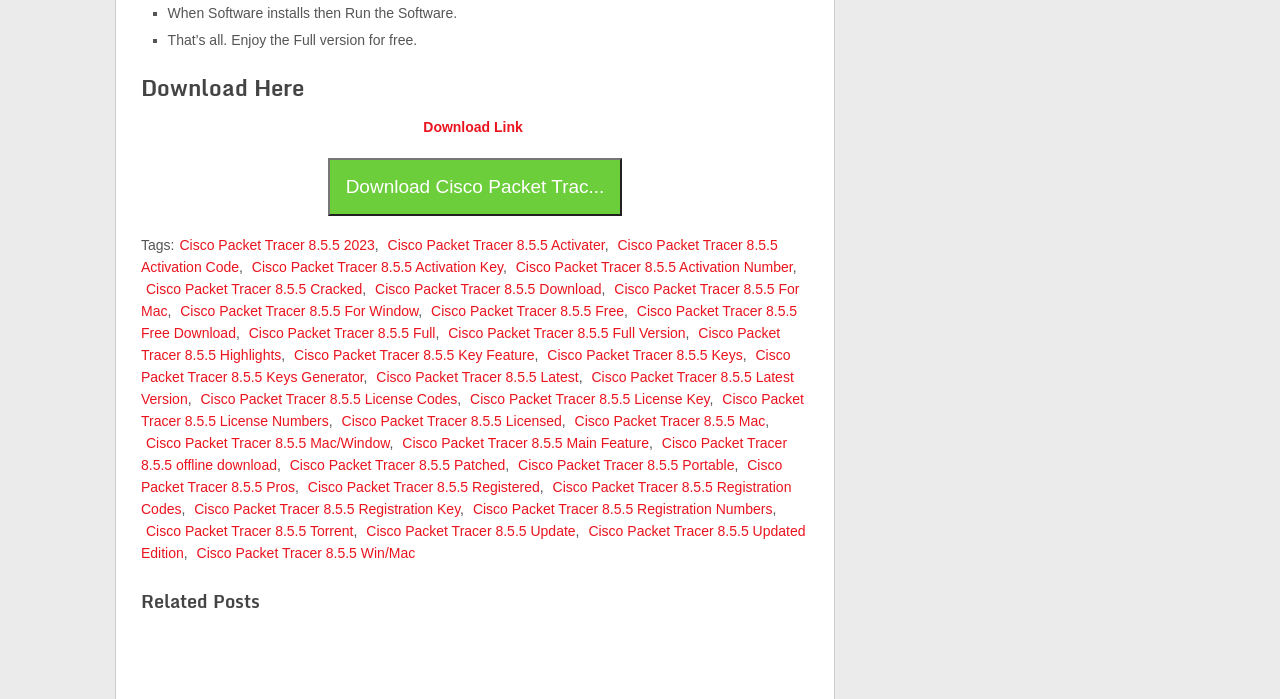What is the software being discussed?
Examine the image and give a concise answer in one word or a short phrase.

Cisco Packet Tracer 8.5.5